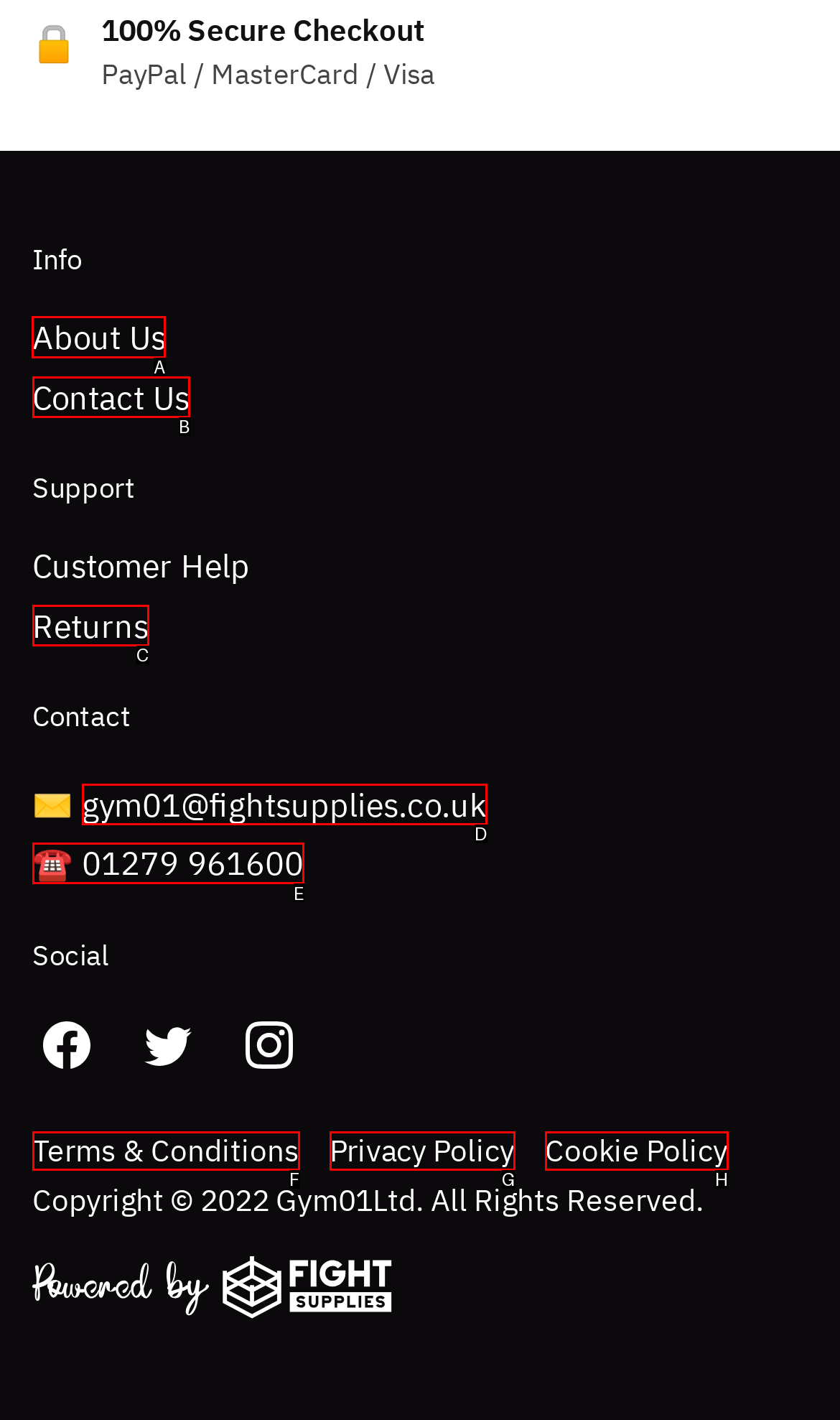Identify the HTML element to click to execute this task: Click About Us Respond with the letter corresponding to the proper option.

A